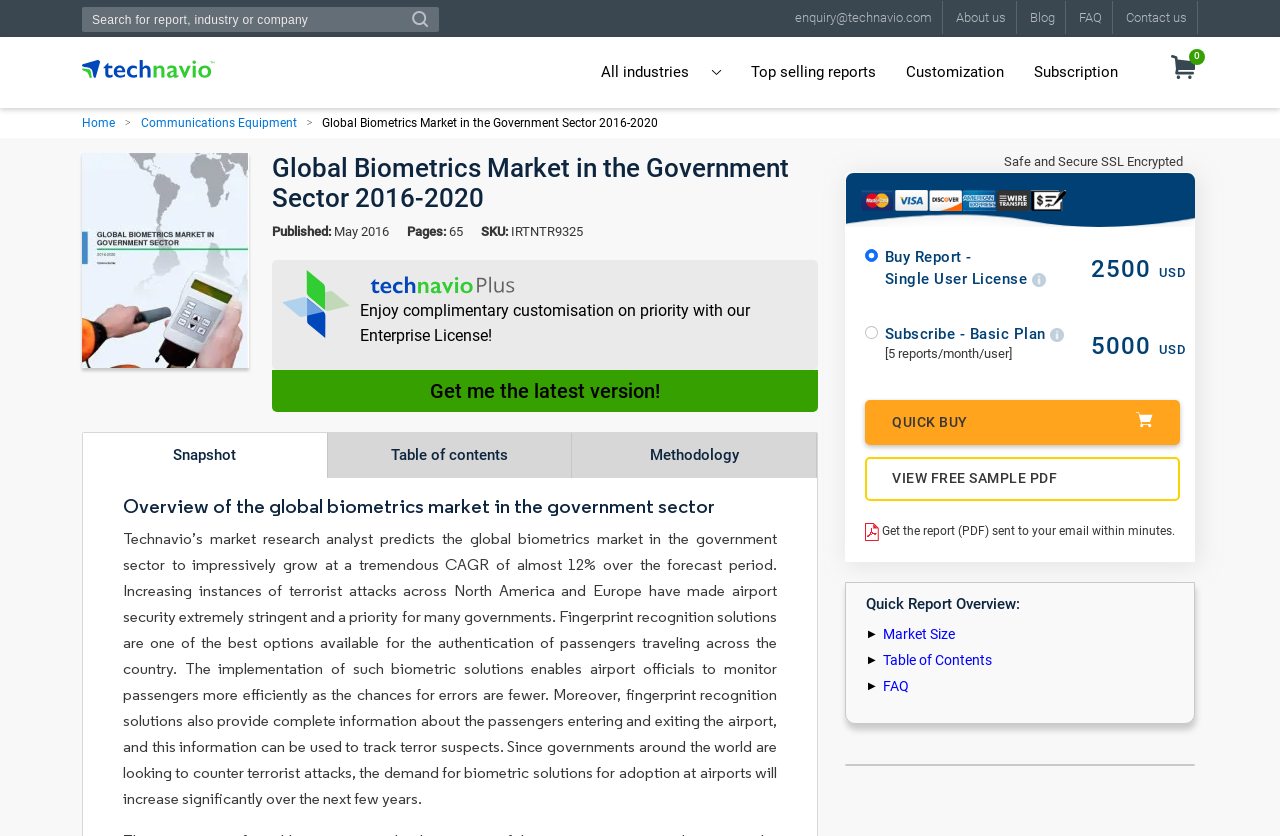Please determine the primary heading and provide its text.

Global Biometrics Market in the Government Sector 2016-2020